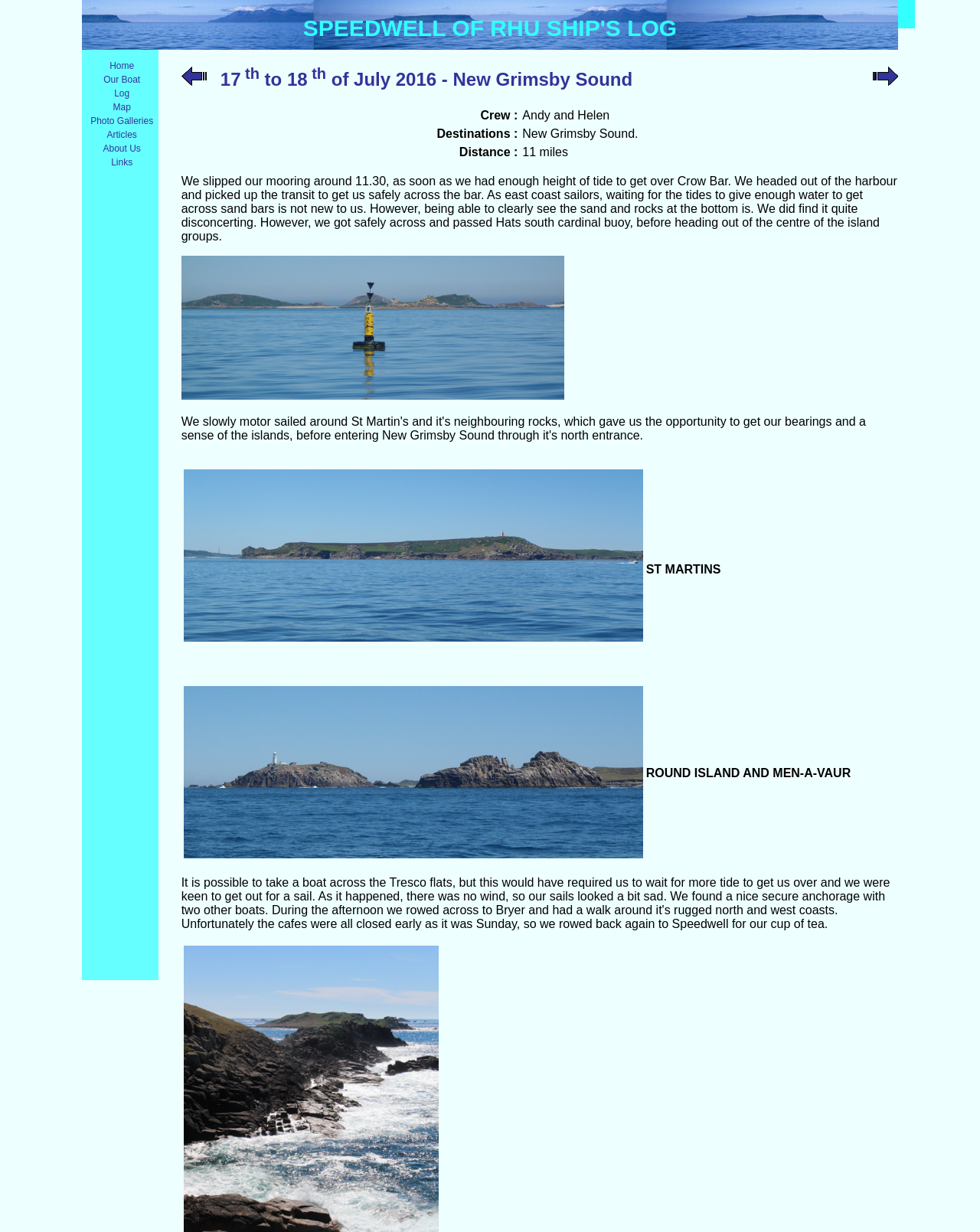Determine the bounding box coordinates of the clickable element to achieve the following action: 'Click on Log'. Provide the coordinates as four float values between 0 and 1, formatted as [left, top, right, bottom].

[0.083, 0.07, 0.161, 0.081]